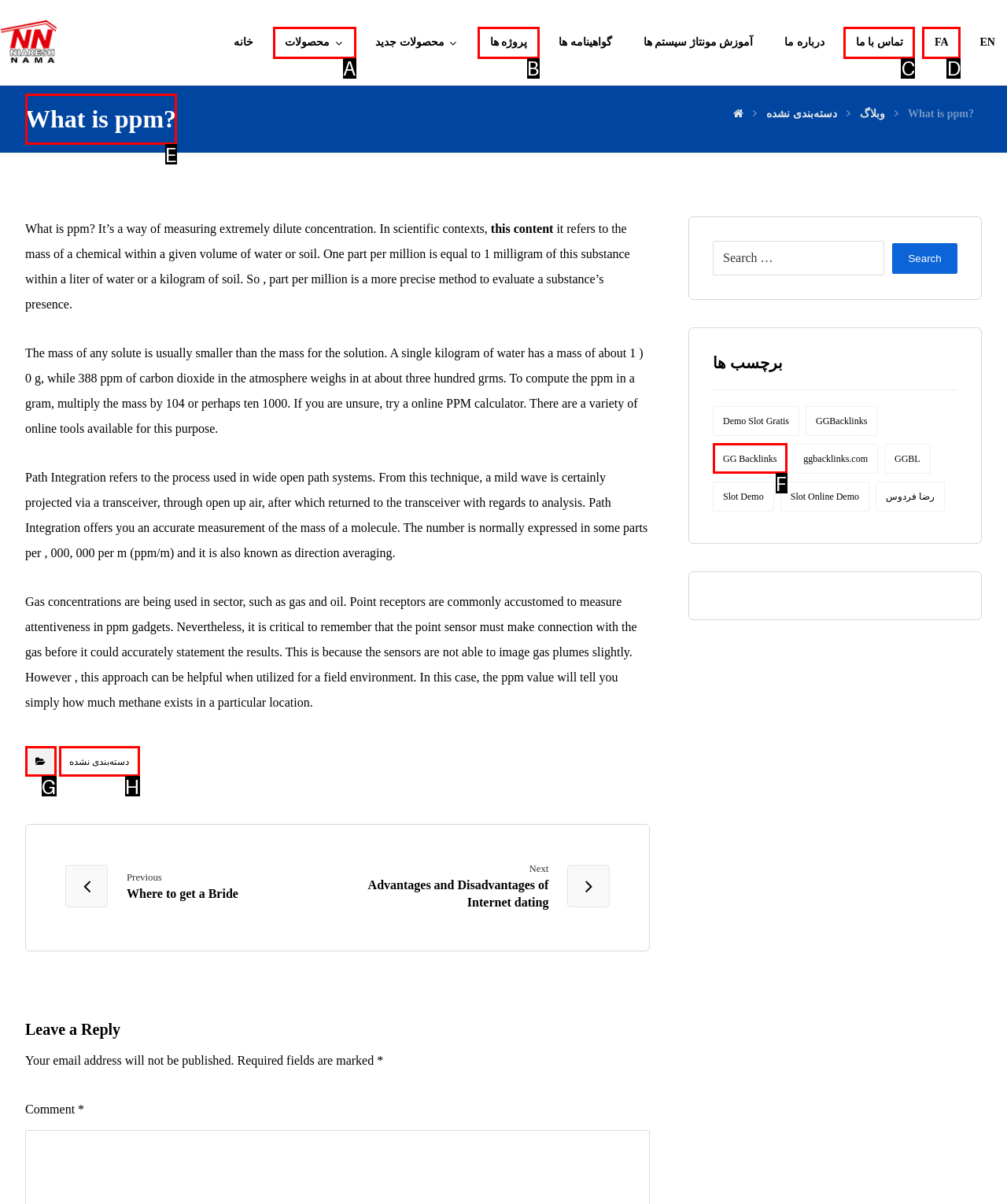Pick the HTML element that should be clicked to execute the task: Learn about ppm
Respond with the letter corresponding to the correct choice.

E